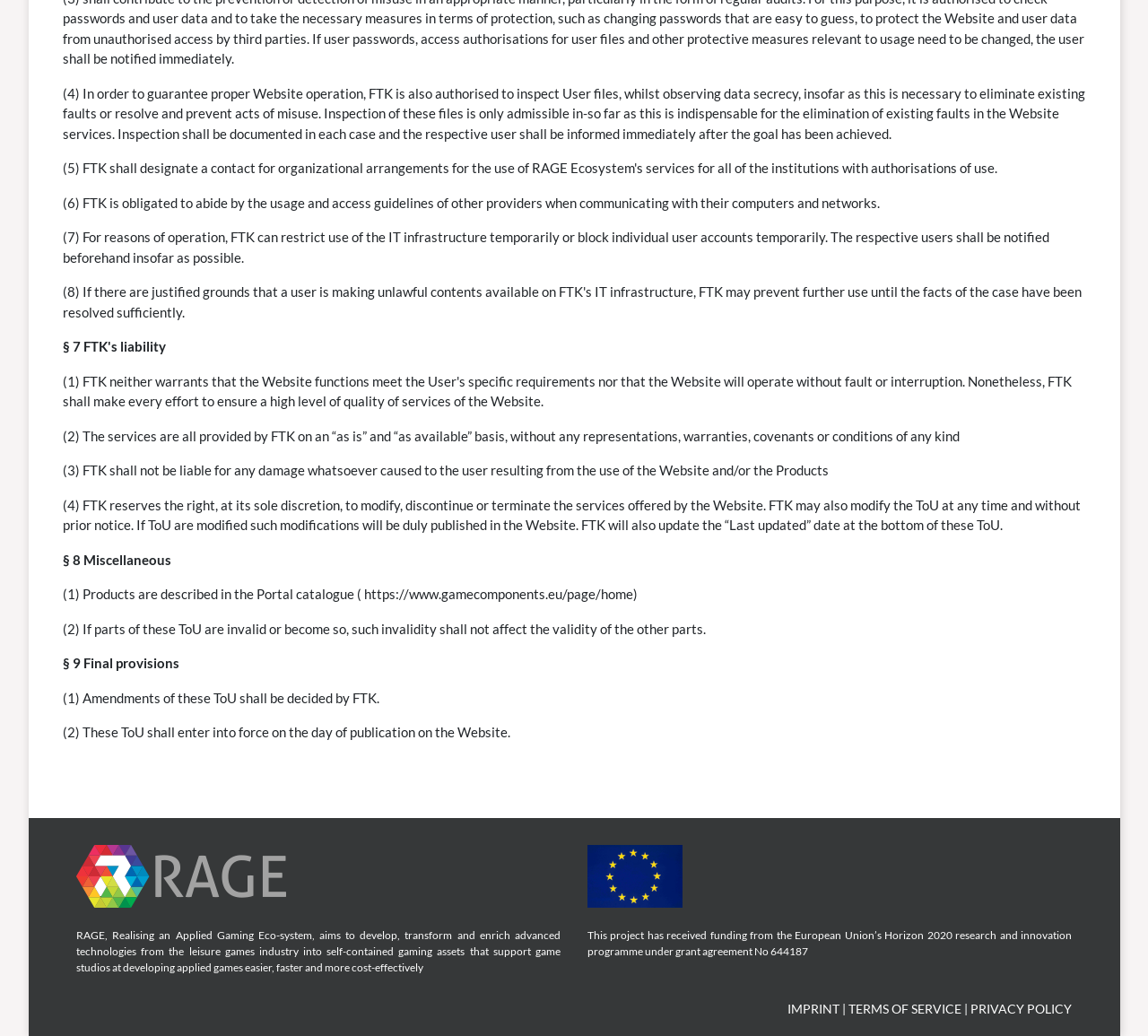What is the basis of the services provided by FTK?
Provide a one-word or short-phrase answer based on the image.

As is and as available